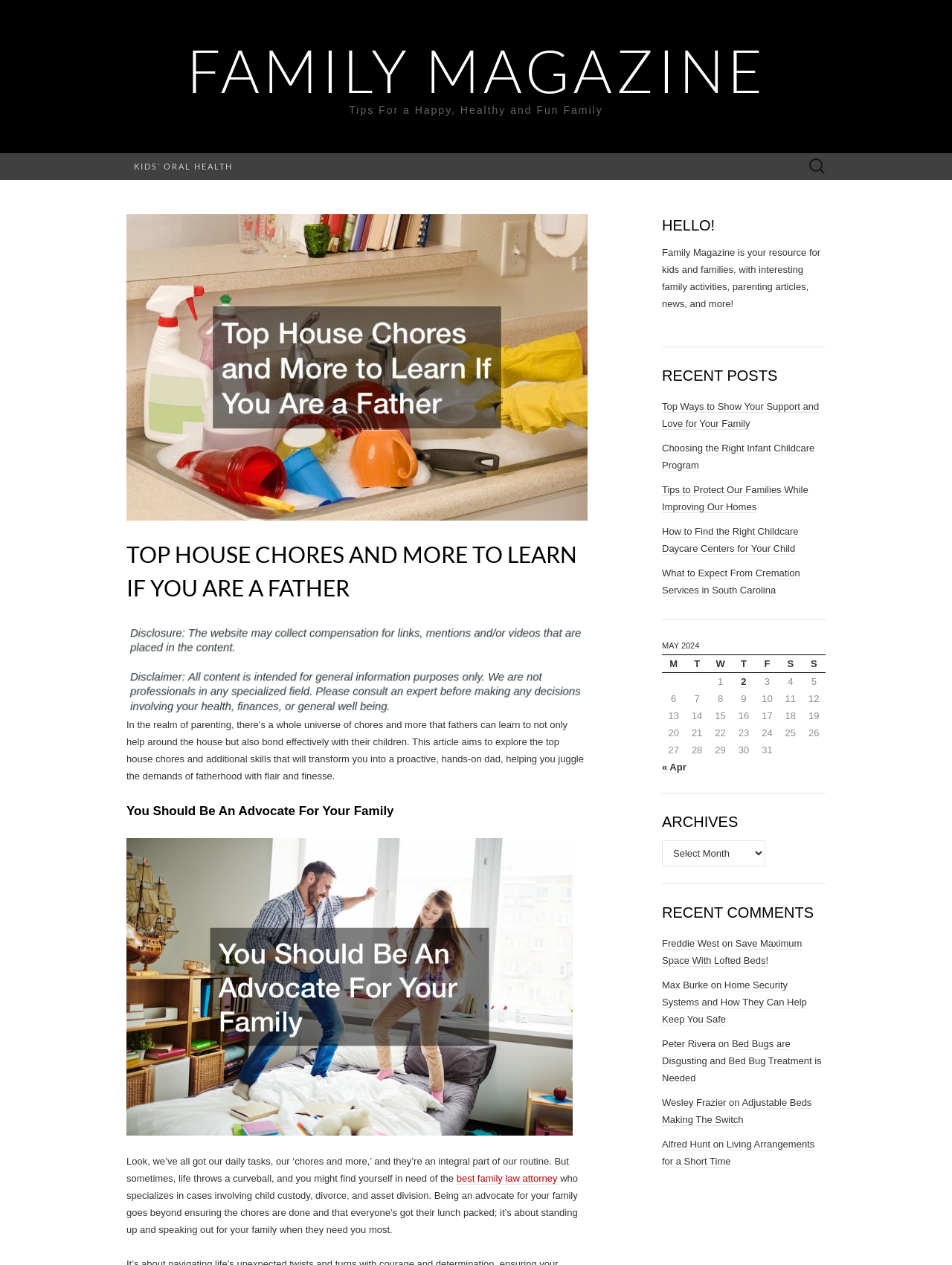Please extract the webpage's main title and generate its text content.

TOP HOUSE CHORES AND MORE TO LEARN IF YOU ARE A FATHER